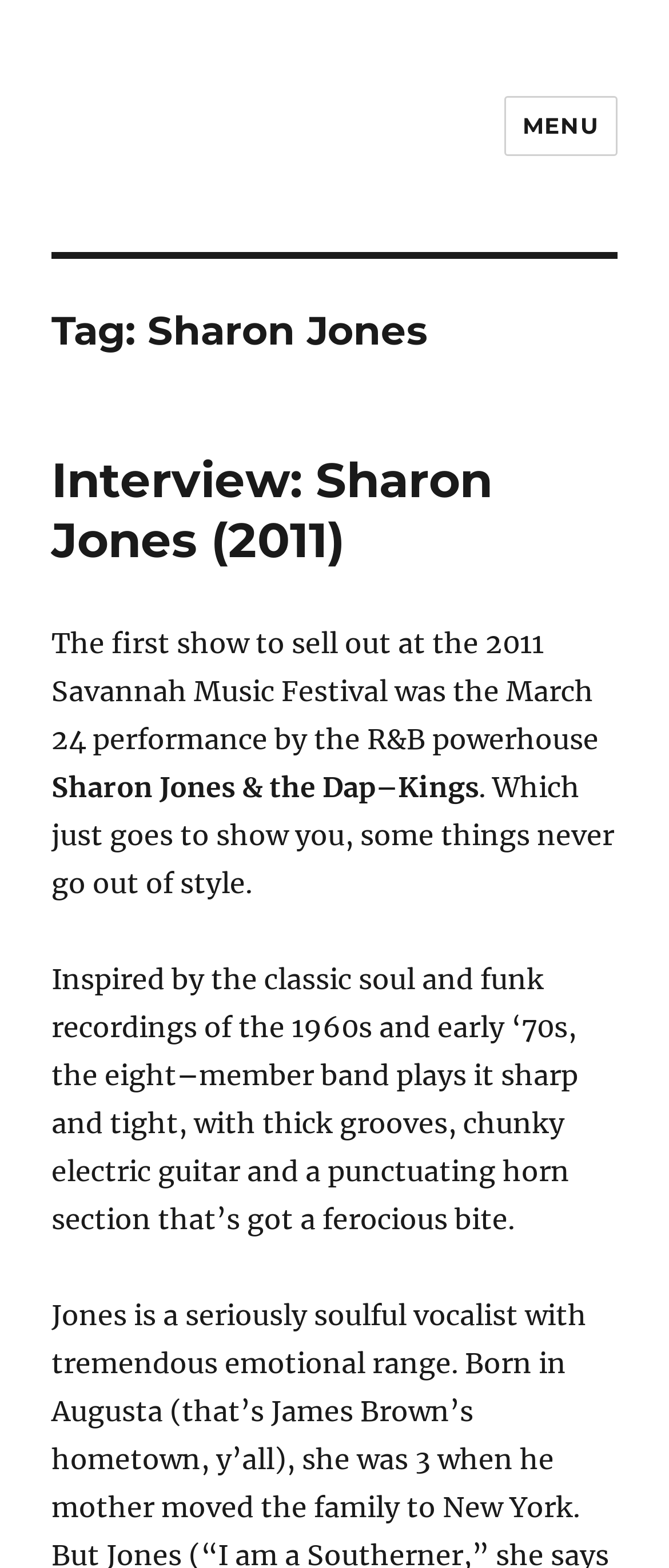Please determine the headline of the webpage and provide its content.

Tag: Sharon Jones